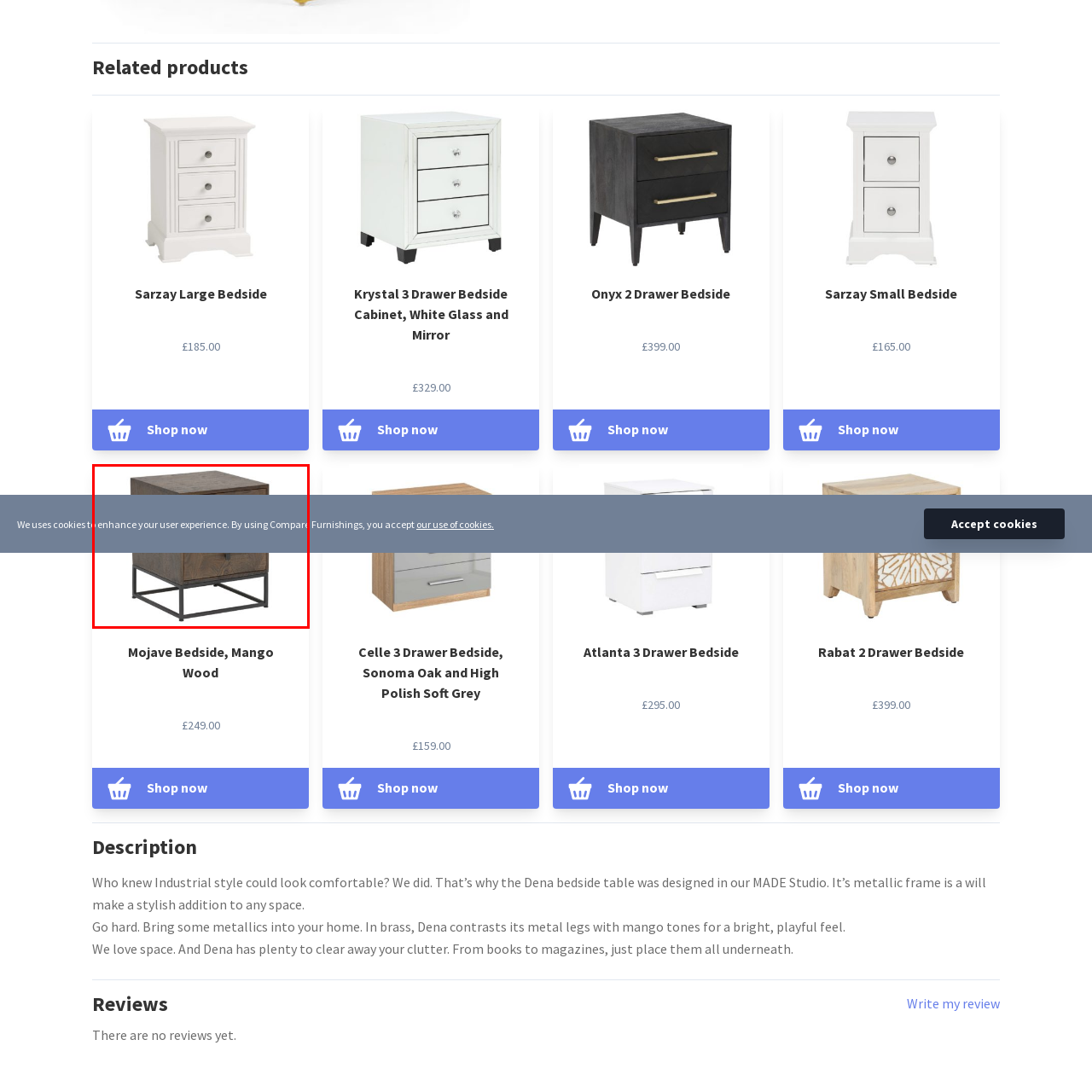Offer an in-depth description of the image encased within the red bounding lines.

The image showcases the "Mojave Bedside, Mango Wood," a beautifully designed bedside table that perfectly marries industrial style with a cozy aesthetic. Crafted from mango wood, this bedside table features a rich, warm finish and a compact design, making it an ideal addition to various bedroom styles. Its sturdy metallic frame adds a modern touch, elevating the overall look. The table includes a convenient drawer, perfect for storing essentials while maintaining a clutter-free space. Positioned on a sleek base, the Mojave Bedside is both functional and visually appealing, making it a versatile choice for any bedroom decor.